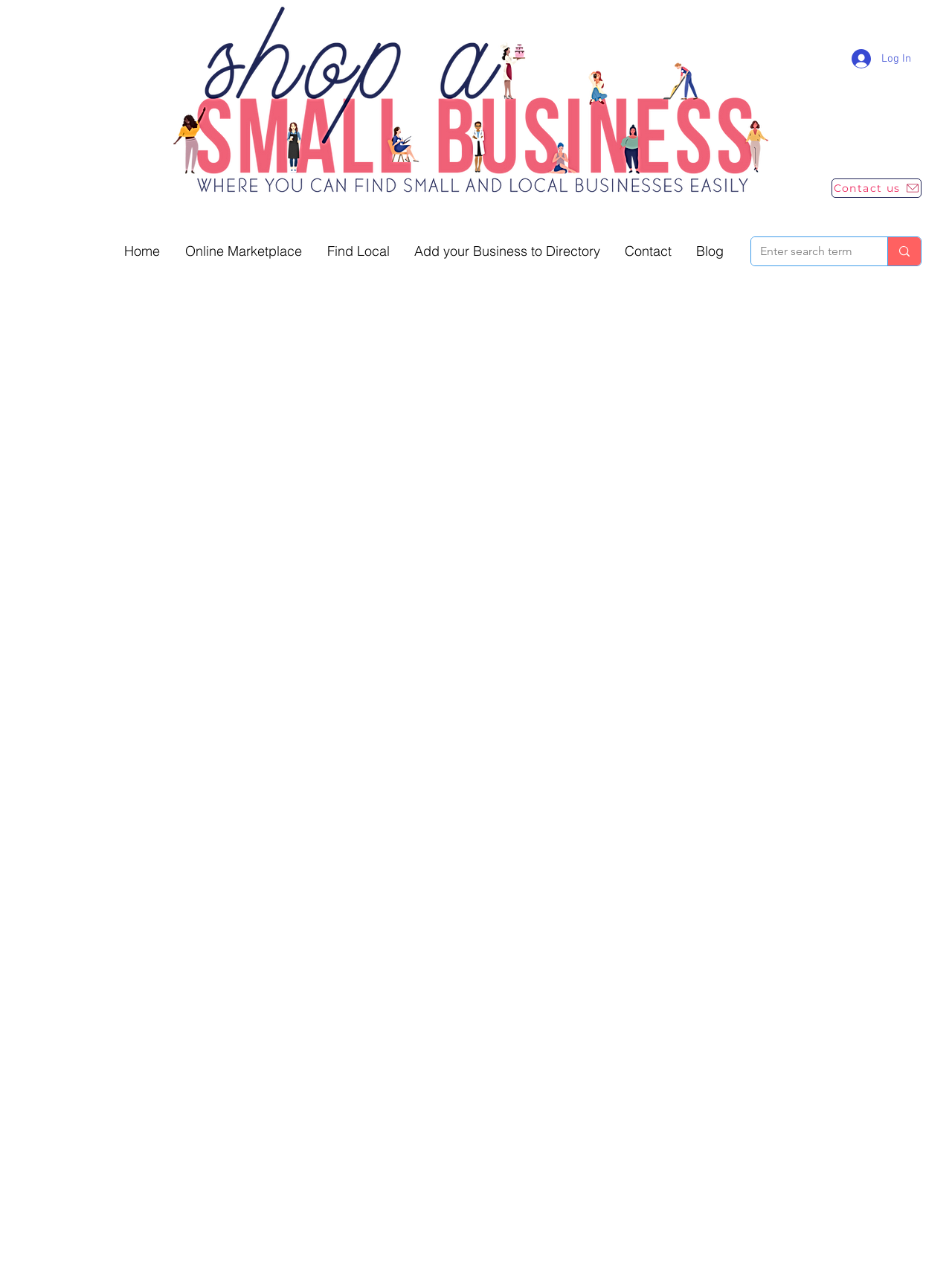Provide a thorough and detailed response to the question by examining the image: 
What is the function of the search box?

The search box is a text input field where users can enter search terms to find specific content on the website. The 'Enter search term' button next to it suggests that users can submit their search queries.